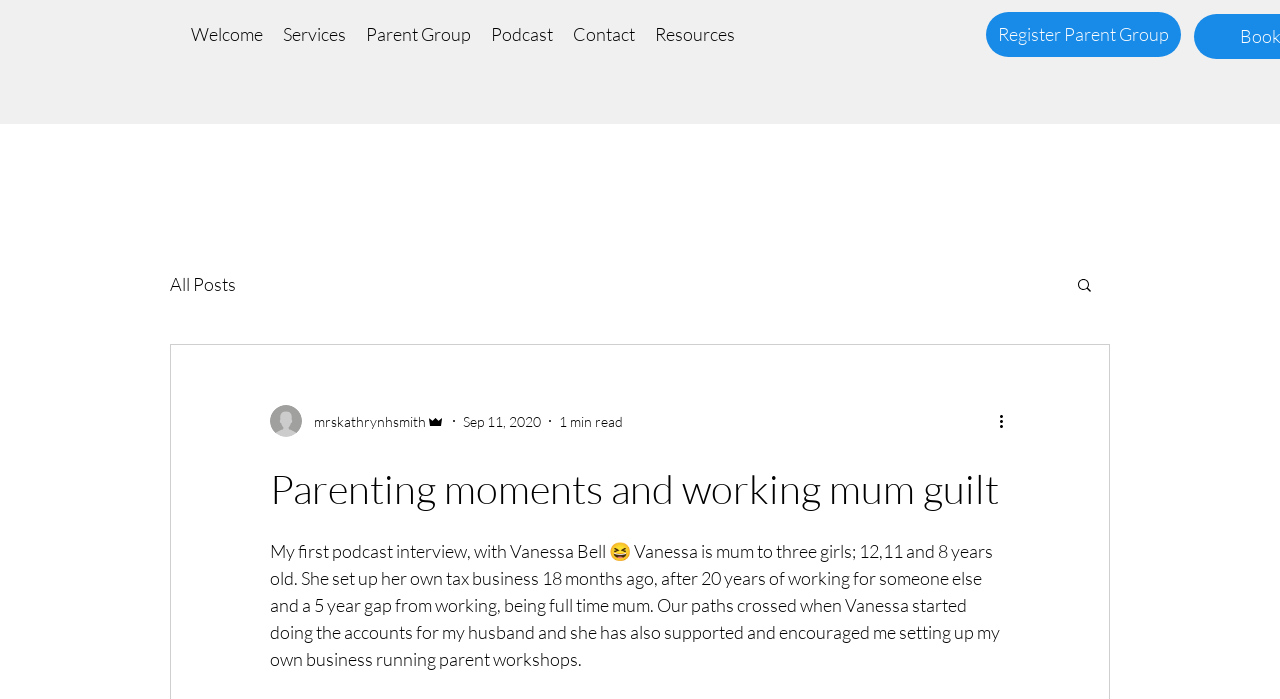Answer the question with a single word or phrase: 
What is the role of the person who wrote the blog post?

Admin